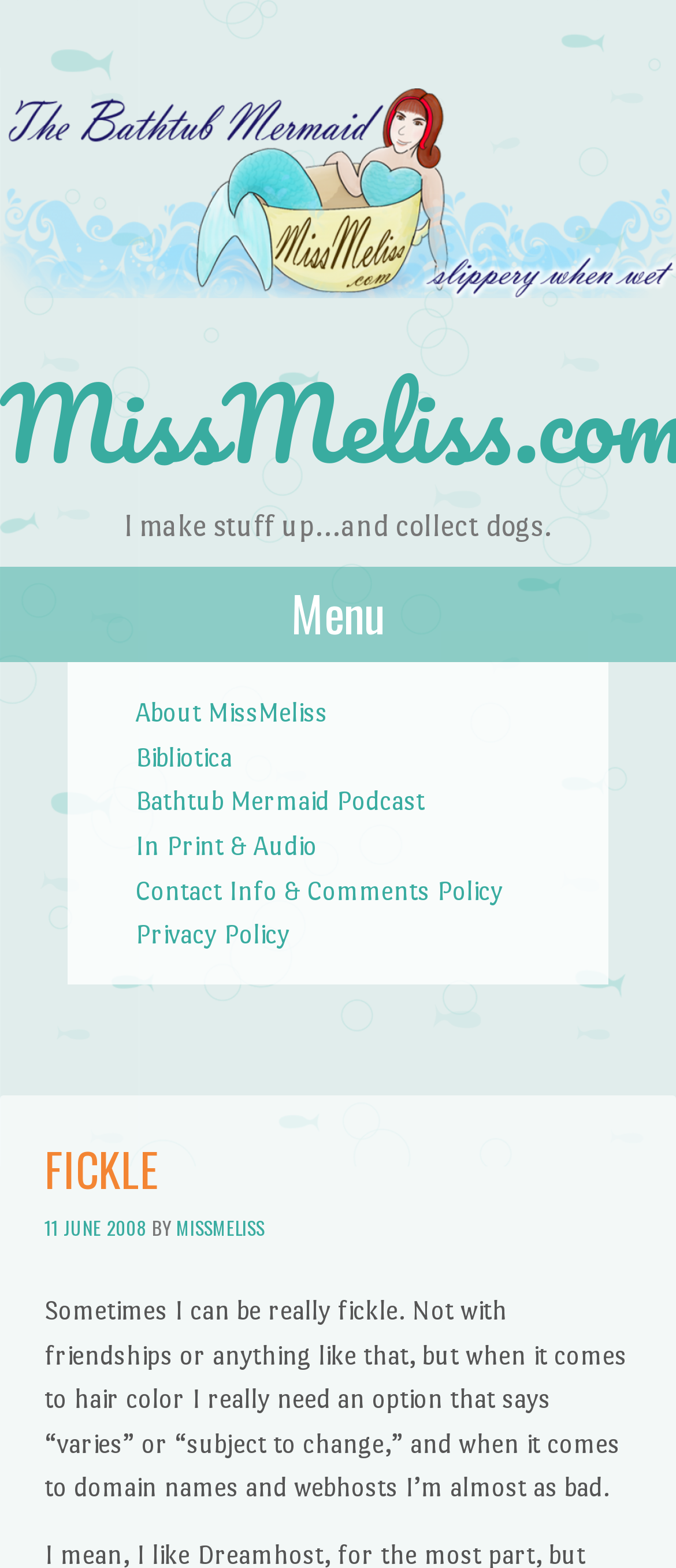Locate the UI element that matches the description Contact Info & Comments Policy in the webpage screenshot. Return the bounding box coordinates in the format (top-left x, top-left y, bottom-right x, bottom-right y), with values ranging from 0 to 1.

[0.2, 0.558, 0.744, 0.577]